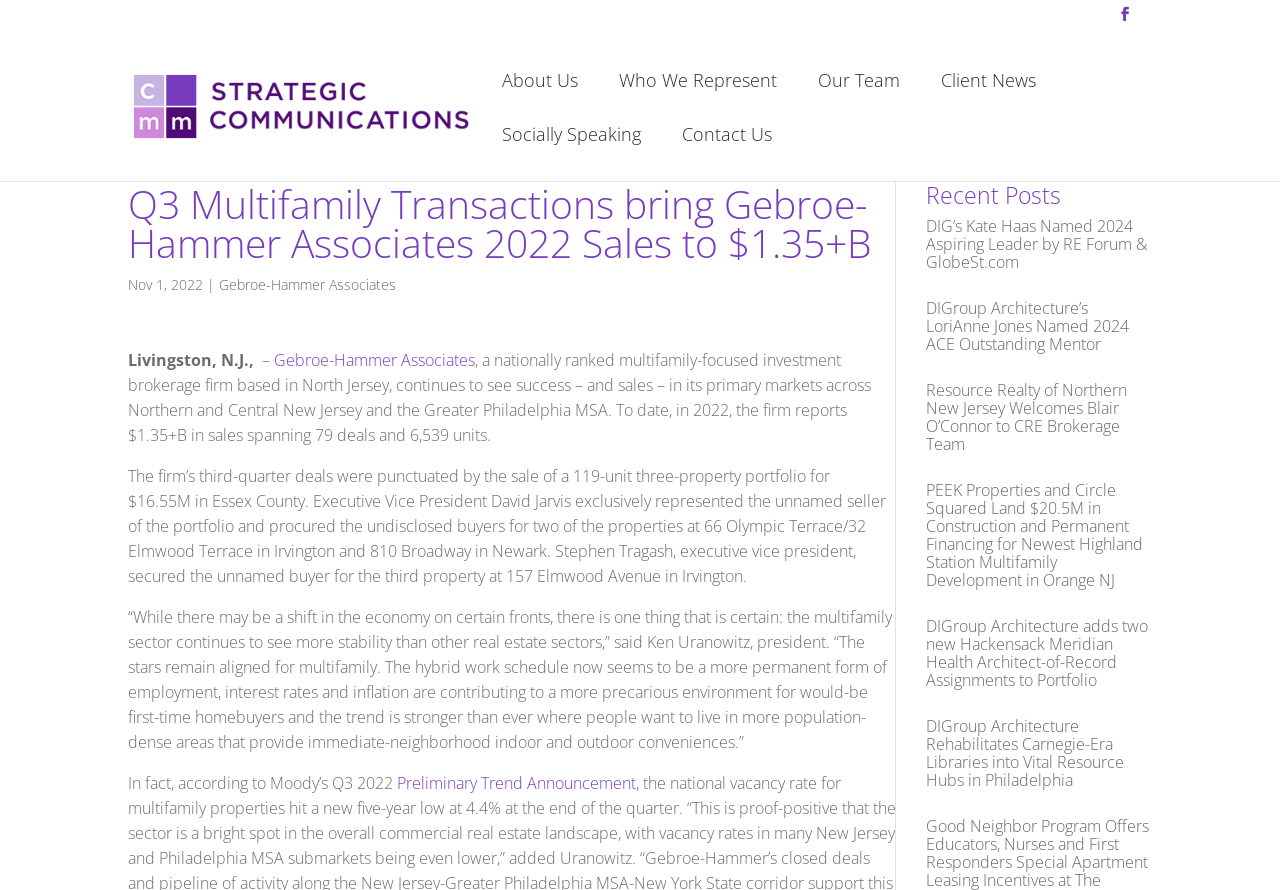Provide your answer to the question using just one word or phrase: Who is the president of Gebroe-Hammer Associates?

Ken Uranowitz